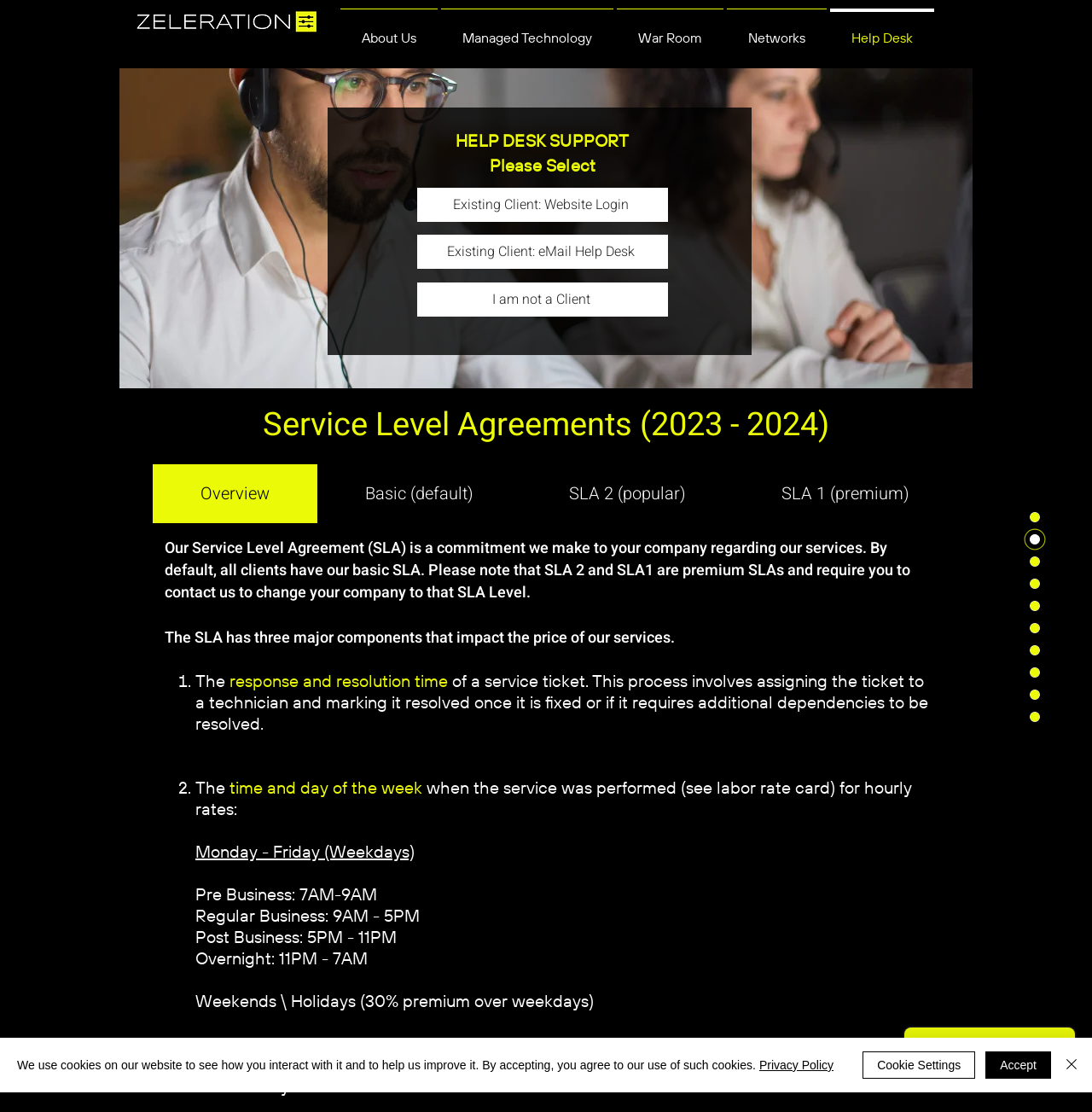What is the purpose of the Help Desk?
Please provide a single word or phrase as your answer based on the image.

Support